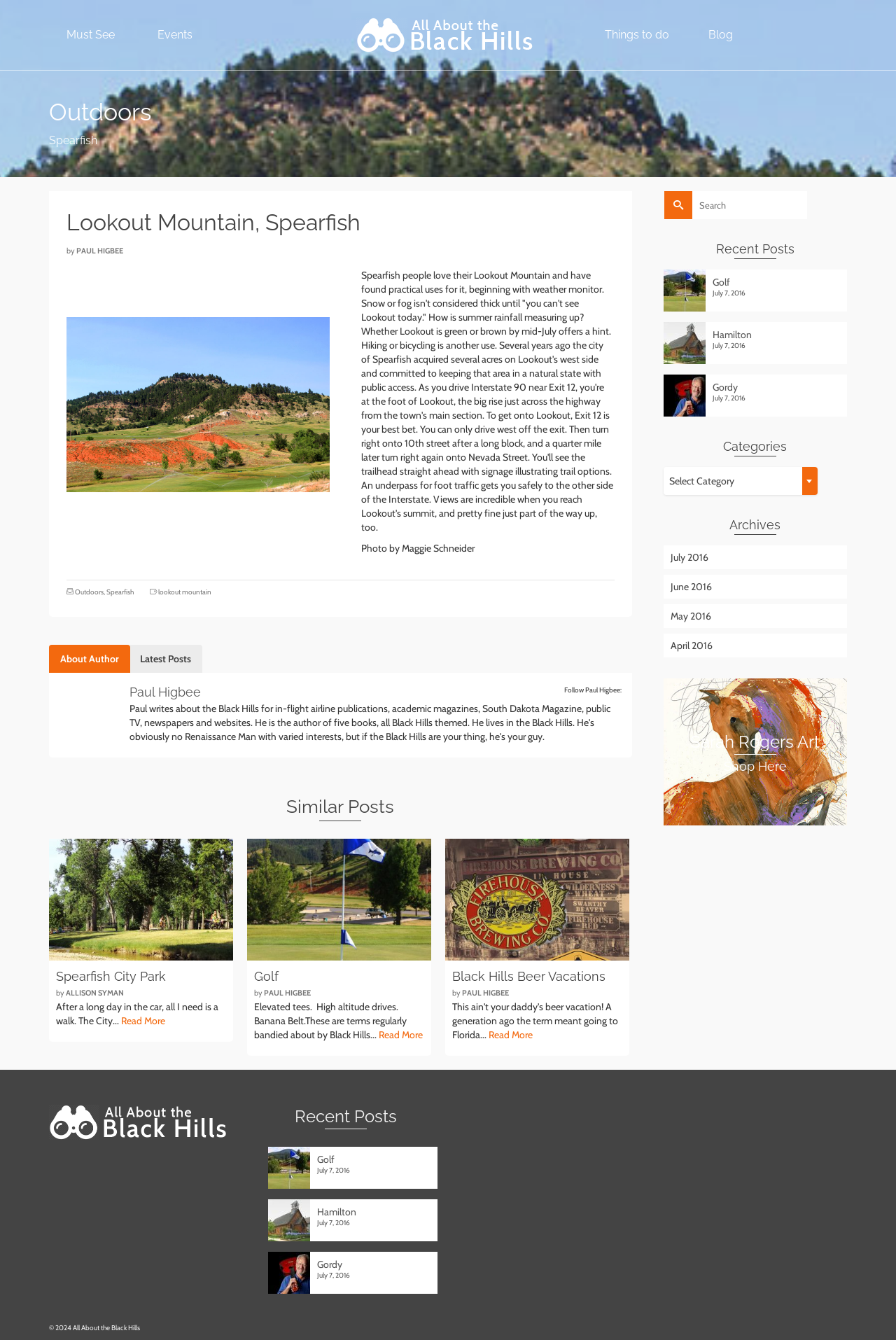Locate the bounding box coordinates of the element you need to click to accomplish the task described by this instruction: "Search for something".

[0.741, 0.143, 0.901, 0.164]